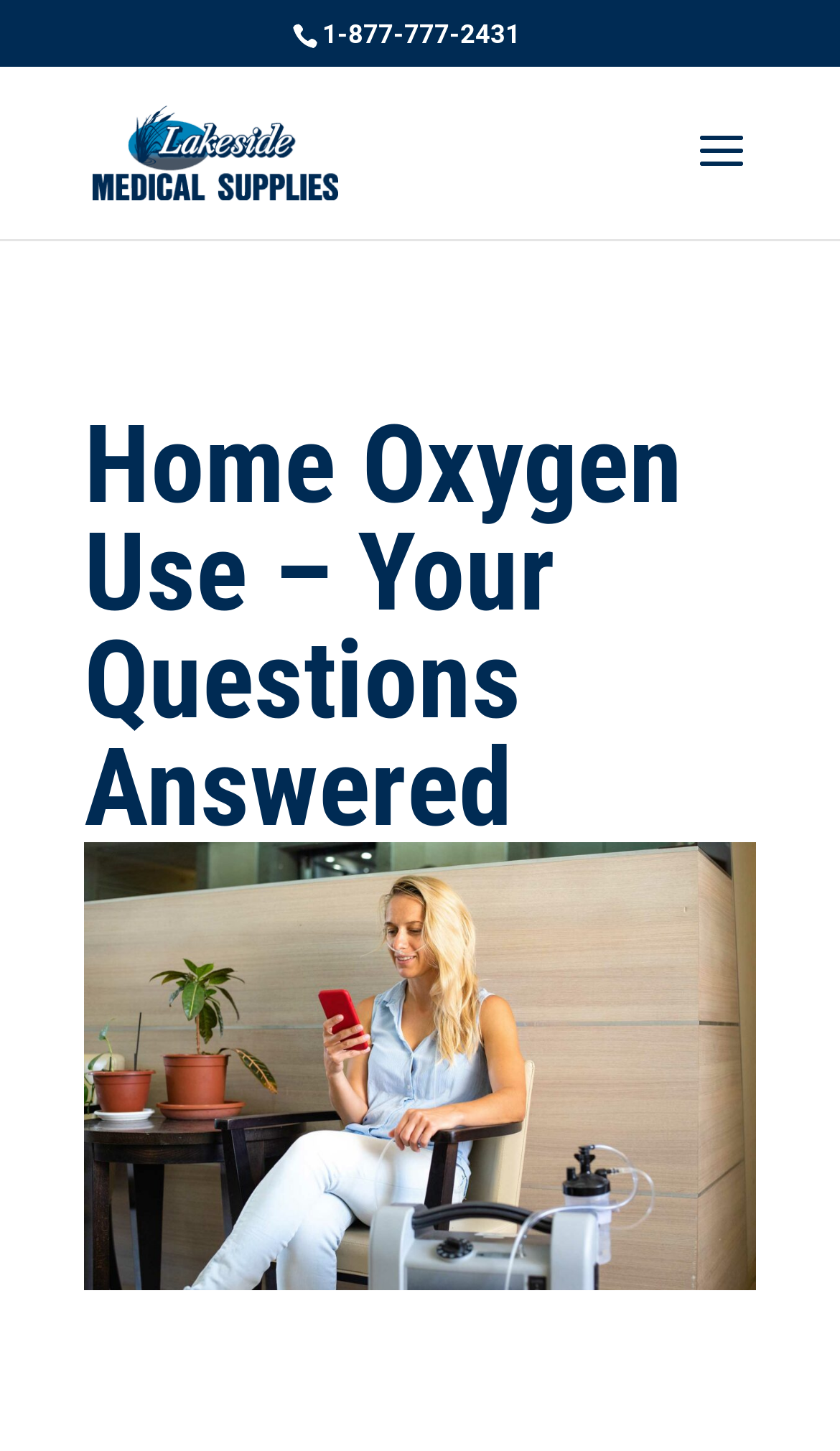Determine the main headline of the webpage and provide its text.

Home Oxygen Use – Your Questions Answered